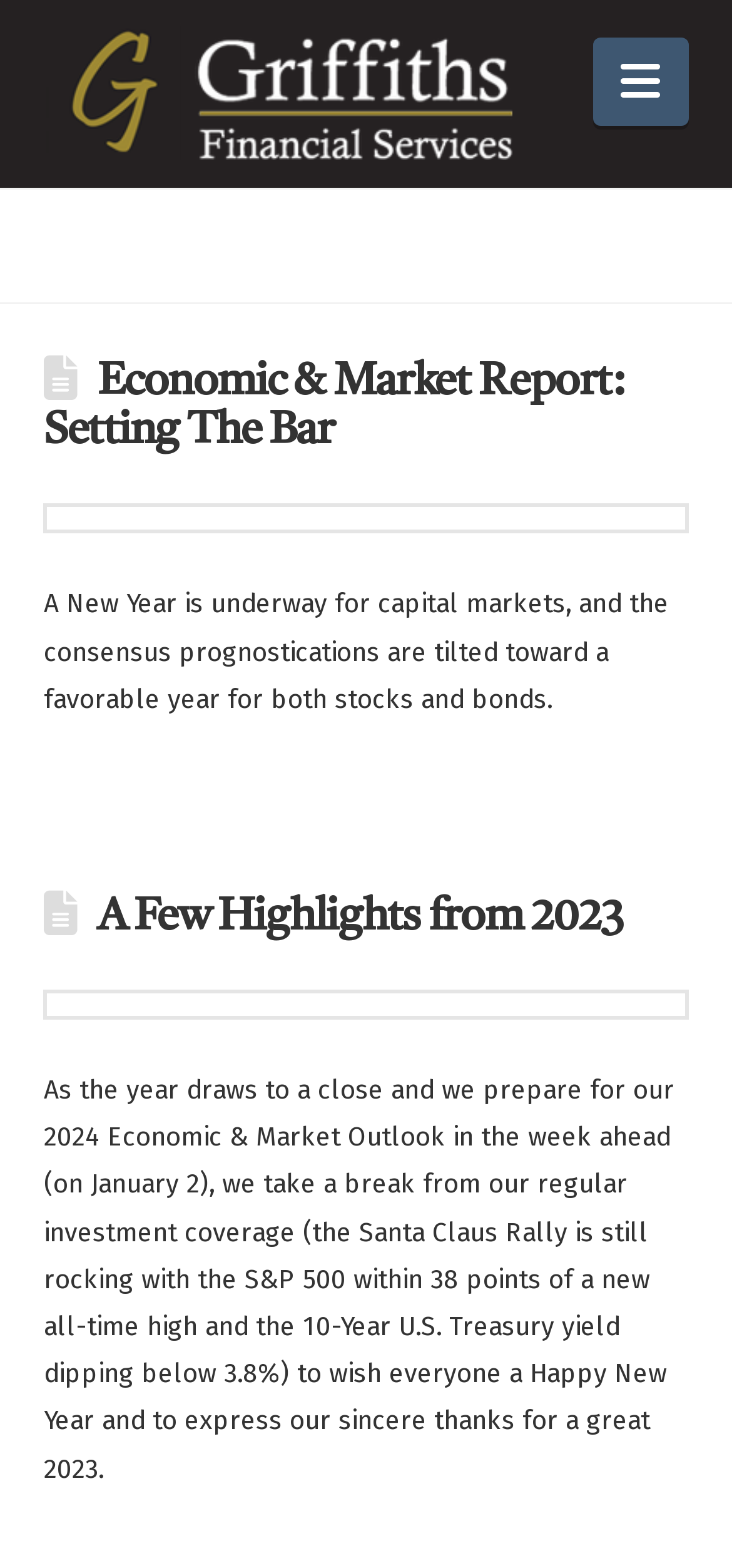Explain the webpage in detail.

The webpage appears to be a financial services website, specifically for Griffiths Financial Services, as indicated by the title "ericparnell | Griffiths Financial Services". 

At the top left of the page, there is a link and an image, both labeled "Griffiths Financial Services", which likely serve as a logo or branding element. 

To the right of the logo, there is a navigation button labeled "Navigation", which is not expanded by default. 

Below the logo and navigation button, there are two main sections of content. The first section has a heading "Economic & Market Report: Setting The Bar" and a brief summary of the report, stating that the new year is expected to be favorable for both stocks and bonds. 

The second section is located below the first one and has a heading "A Few Highlights from 2023". This section appears to be a year-end reflection, wishing readers a Happy New Year and expressing gratitude for a successful 2023. The text also mentions the upcoming 2024 Economic & Market Outlook.